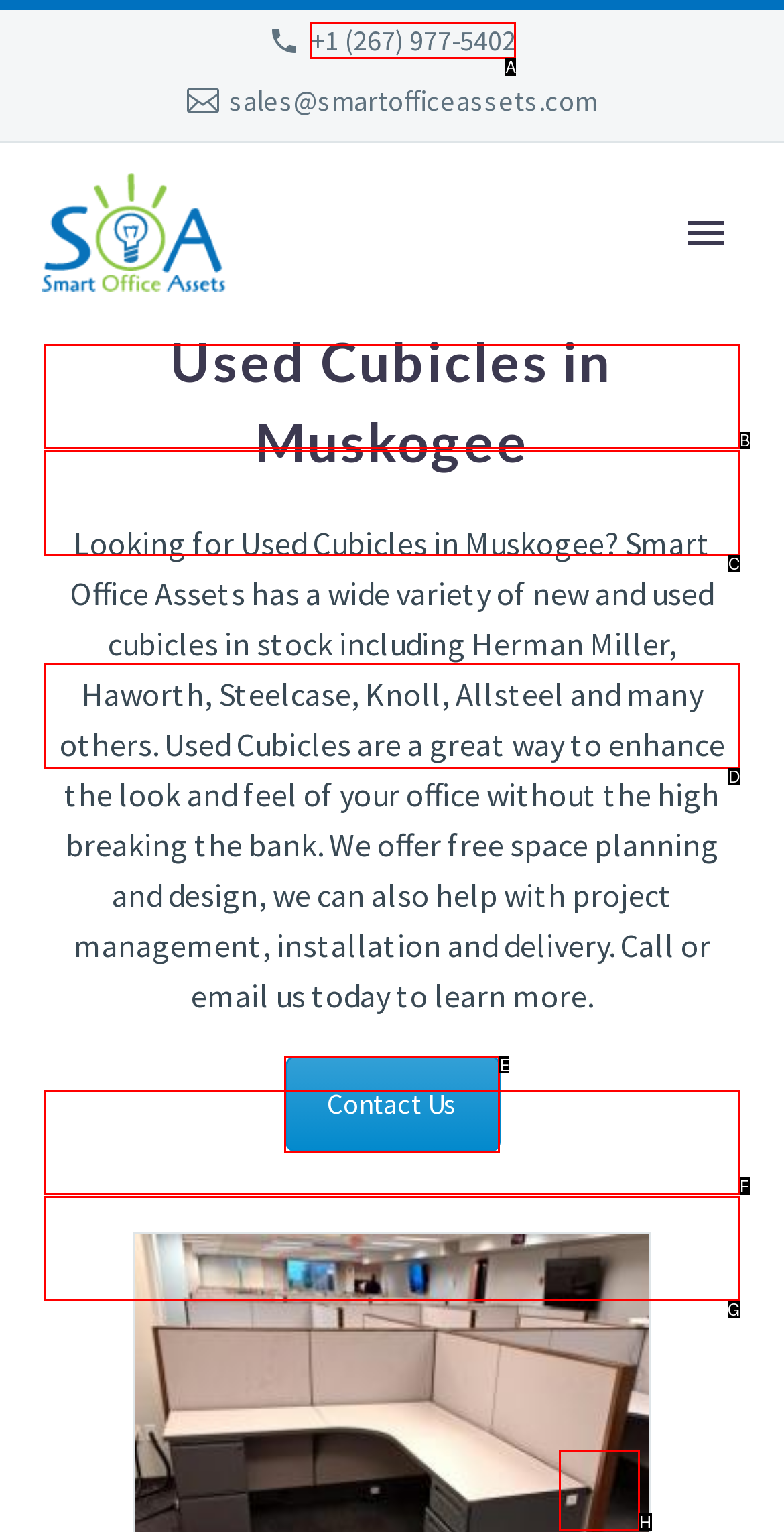Select the option that matches the description: +1 (267) 977-5402. Answer with the letter of the correct option directly.

A